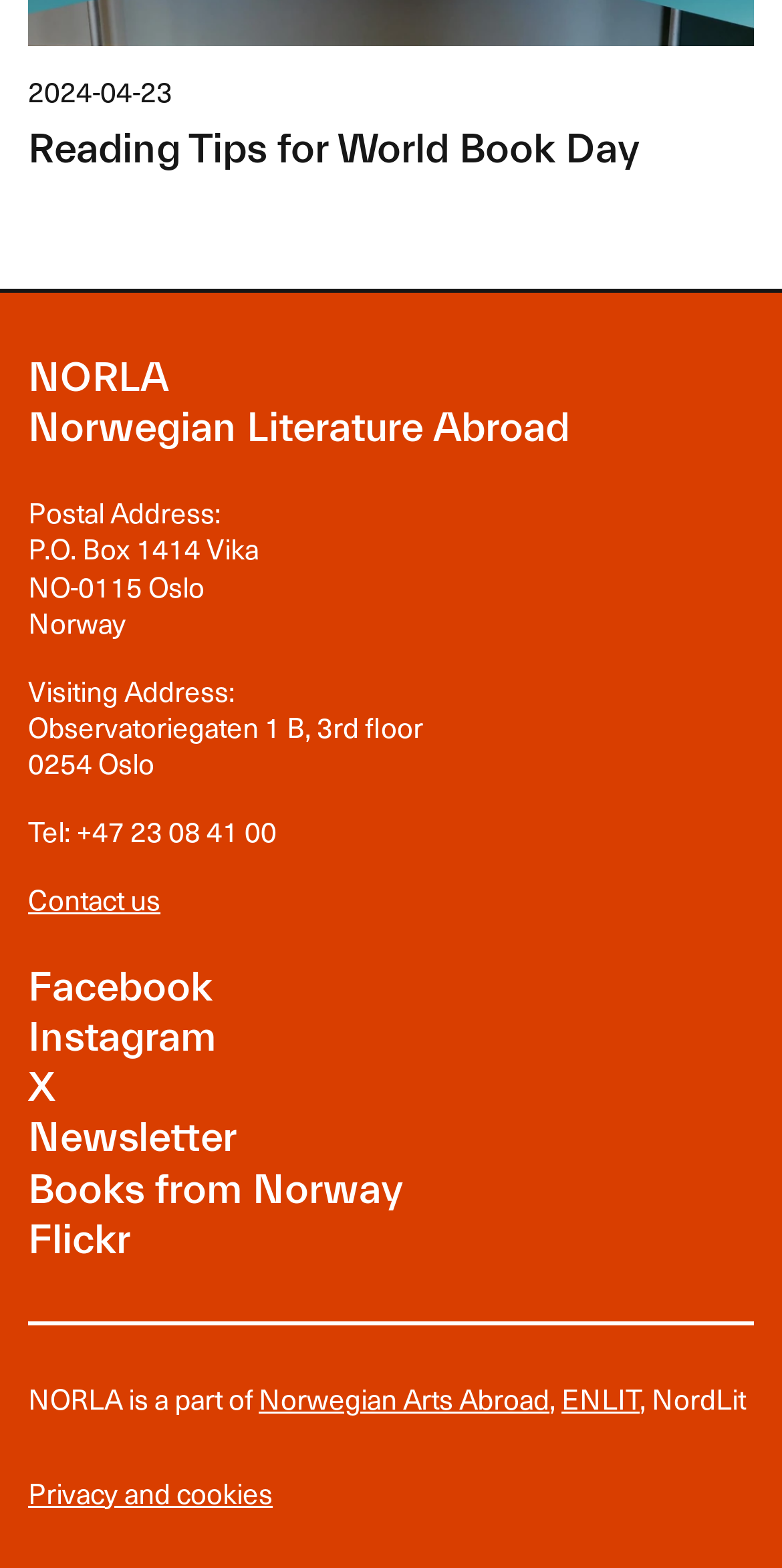What is the telephone number of NORLA?
Answer the question with a detailed explanation, including all necessary information.

I found the telephone number by looking at the static text element with ID 82, which contains the text 'Tel: +47 23 08 41 00'.